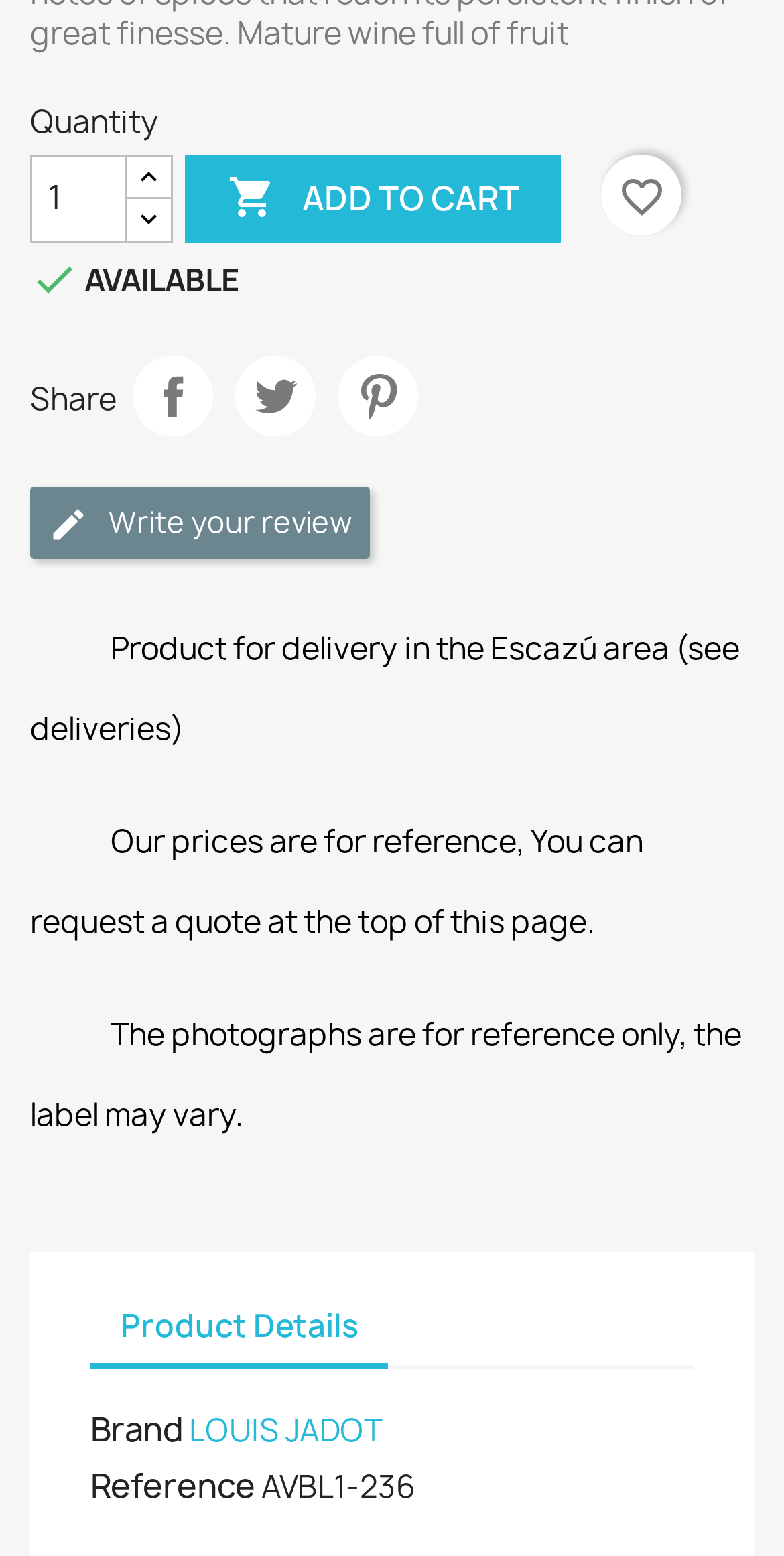Please respond to the question with a concise word or phrase:
What is the minimum quantity that can be added to cart?

1